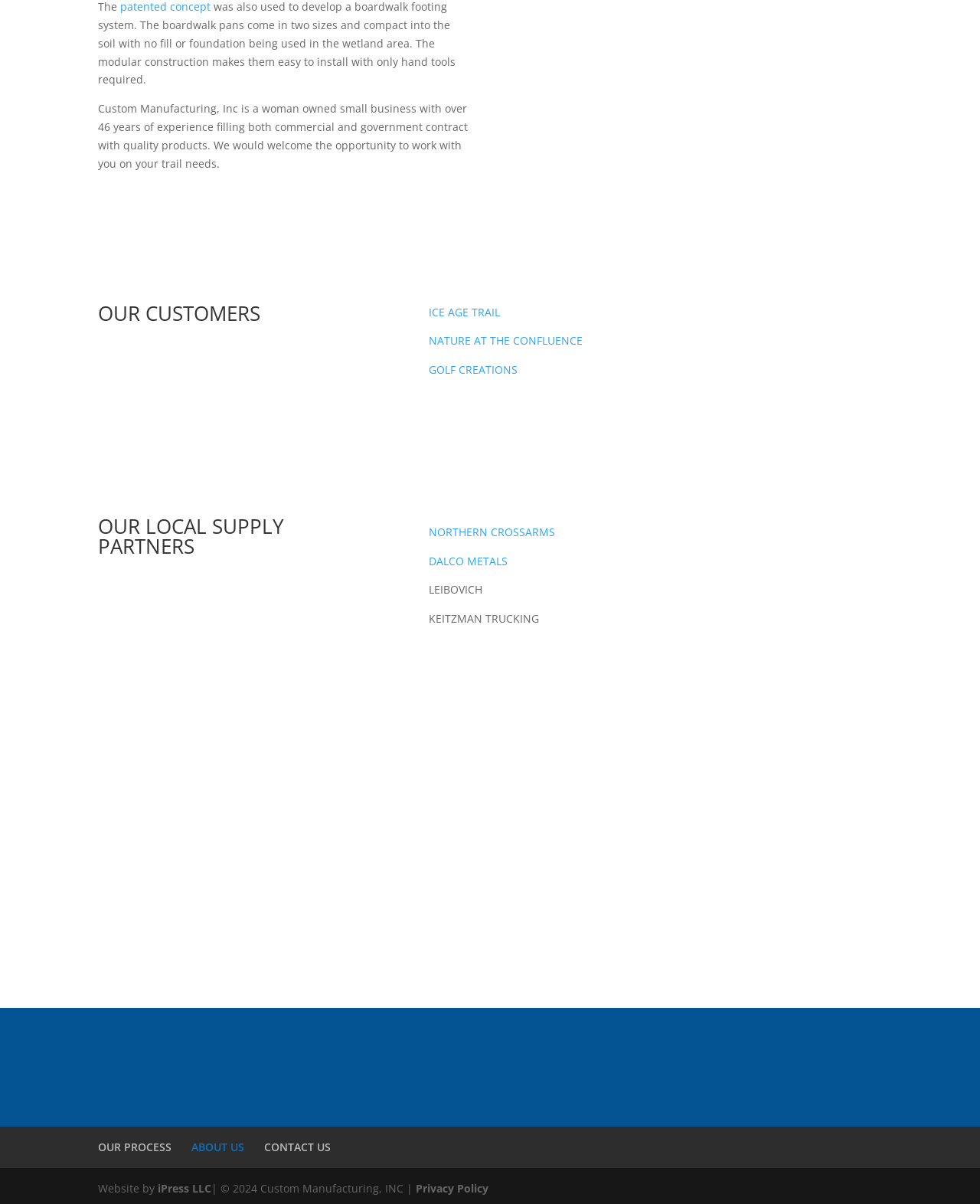Provide the bounding box coordinates for the UI element that is described by this text: "ICE AGE TRAIL". The coordinates should be in the form of four float numbers between 0 and 1: [left, top, right, bottom].

[0.438, 0.253, 0.51, 0.265]